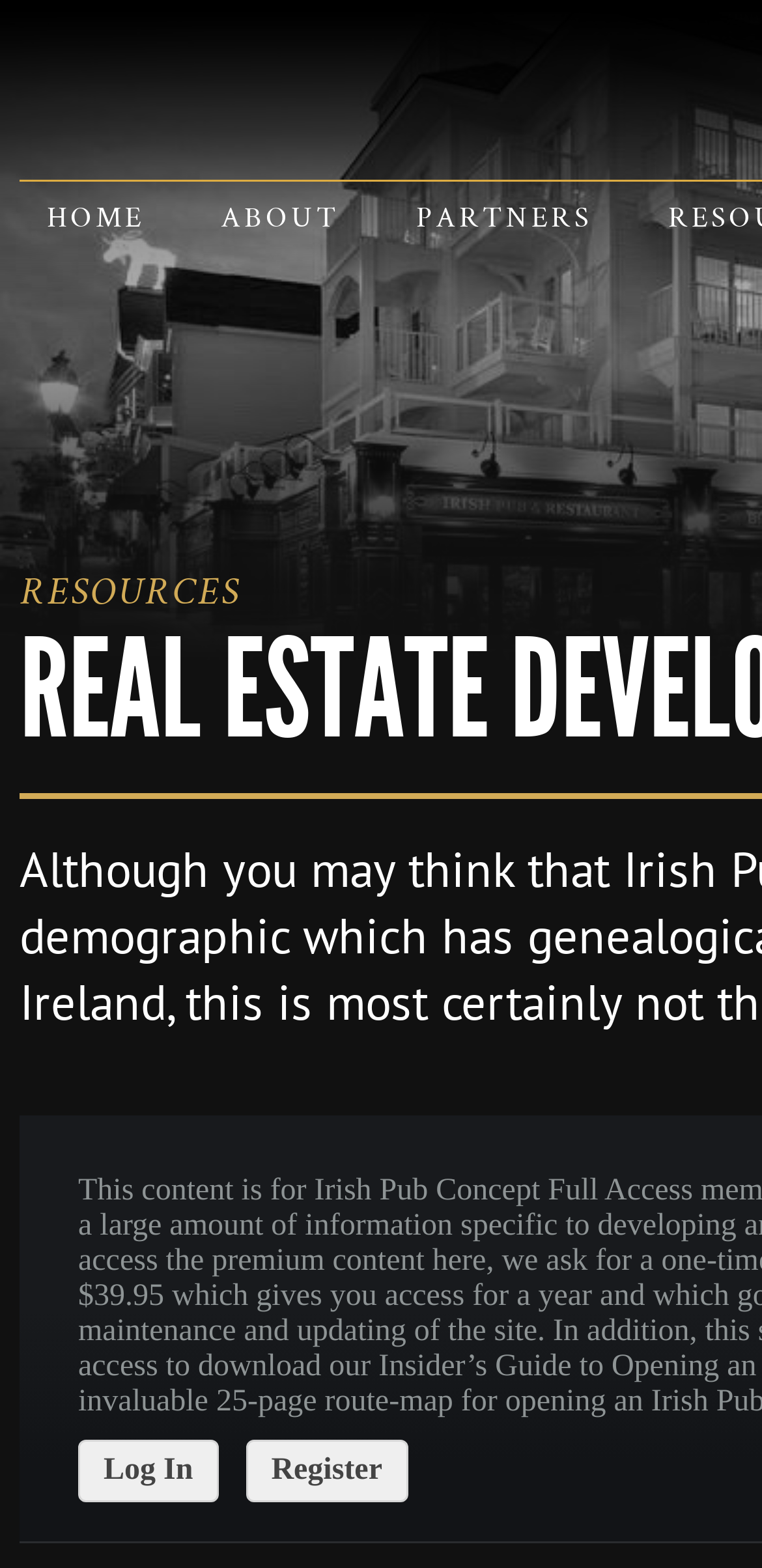Provide the bounding box coordinates of the HTML element this sentence describes: "Register". The bounding box coordinates consist of four float numbers between 0 and 1, i.e., [left, top, right, bottom].

[0.323, 0.918, 0.535, 0.958]